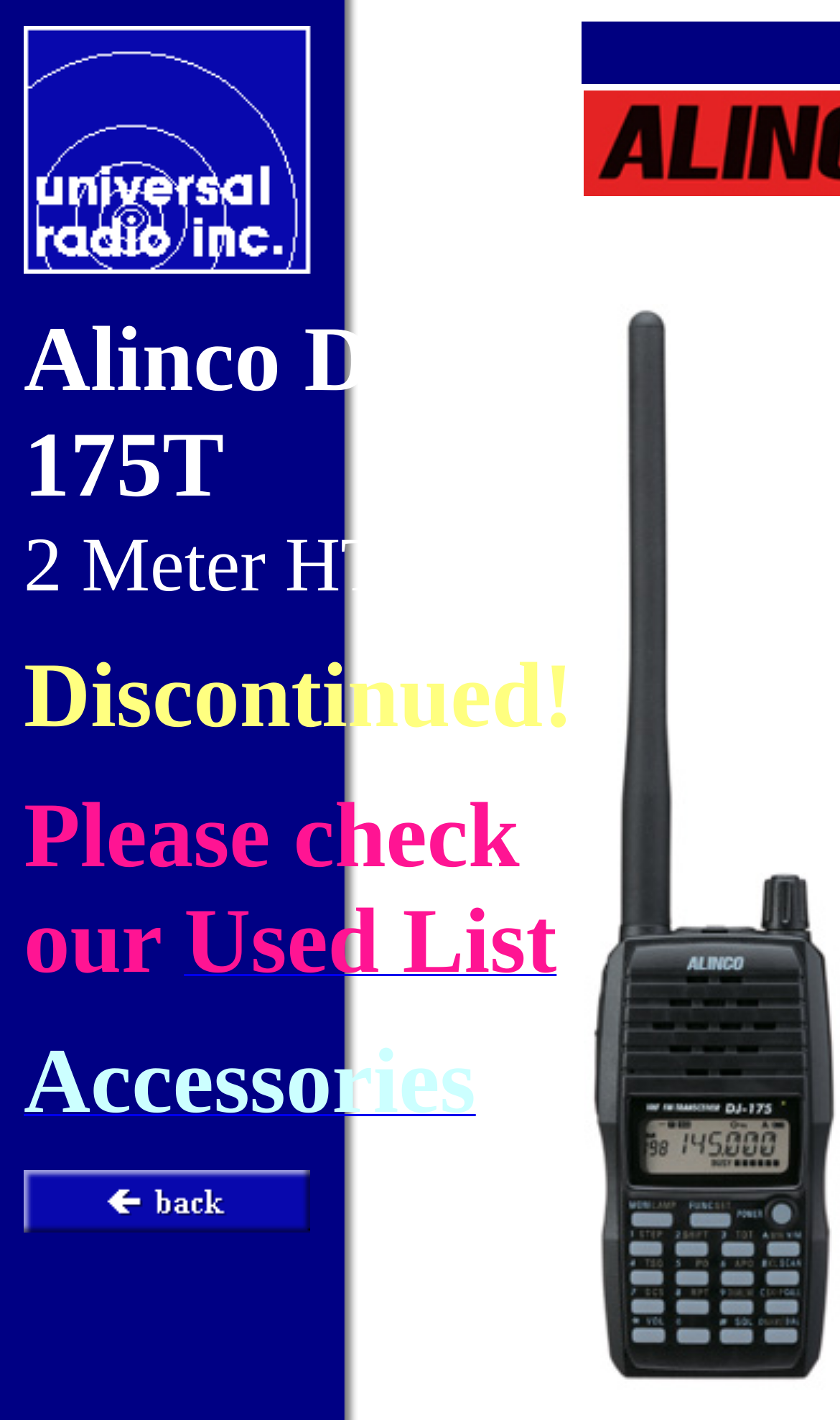Predict the bounding box of the UI element based on this description: "Used List".

[0.219, 0.665, 0.663, 0.69]